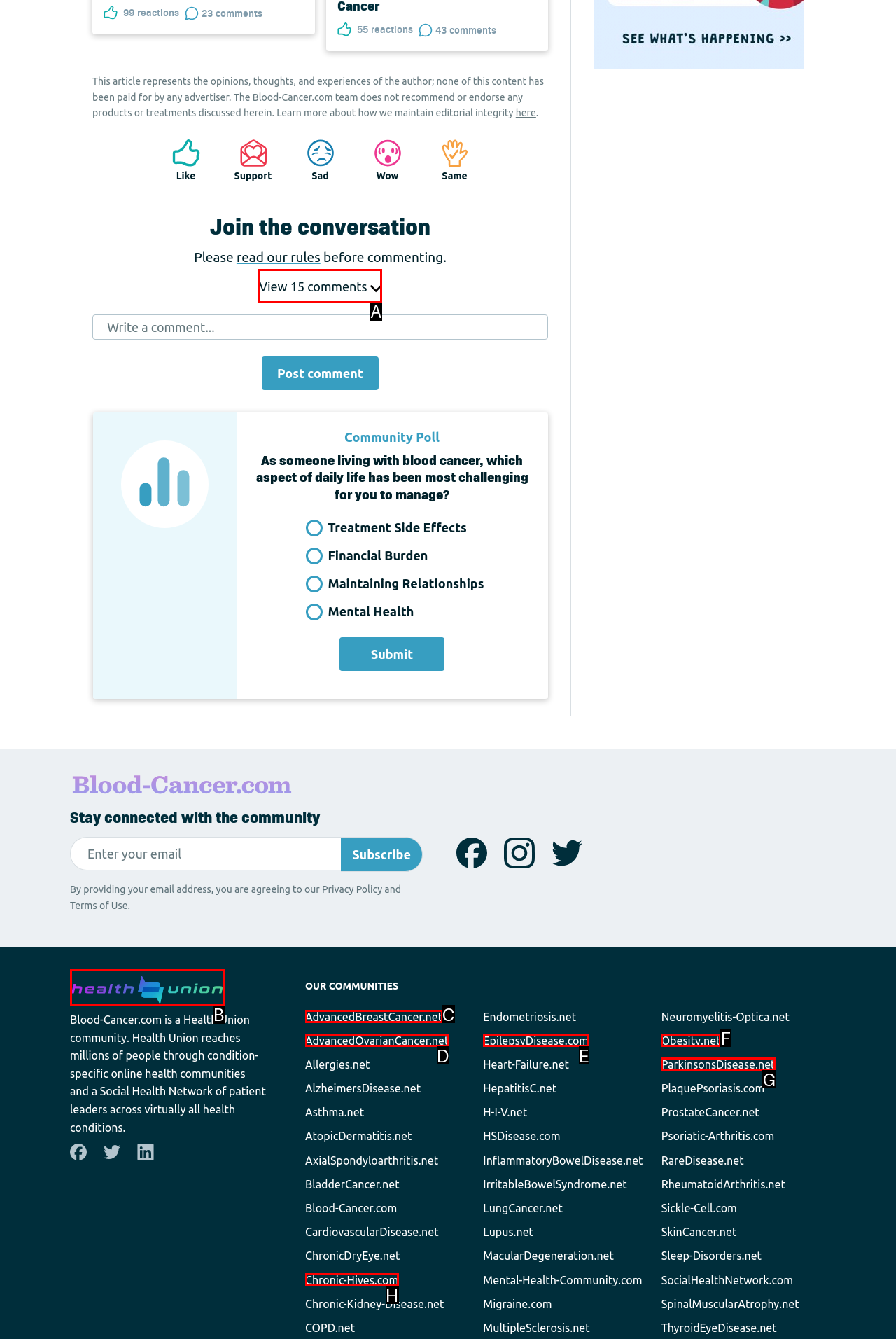Determine which HTML element I should select to execute the task: View 15 comments
Reply with the corresponding option's letter from the given choices directly.

A